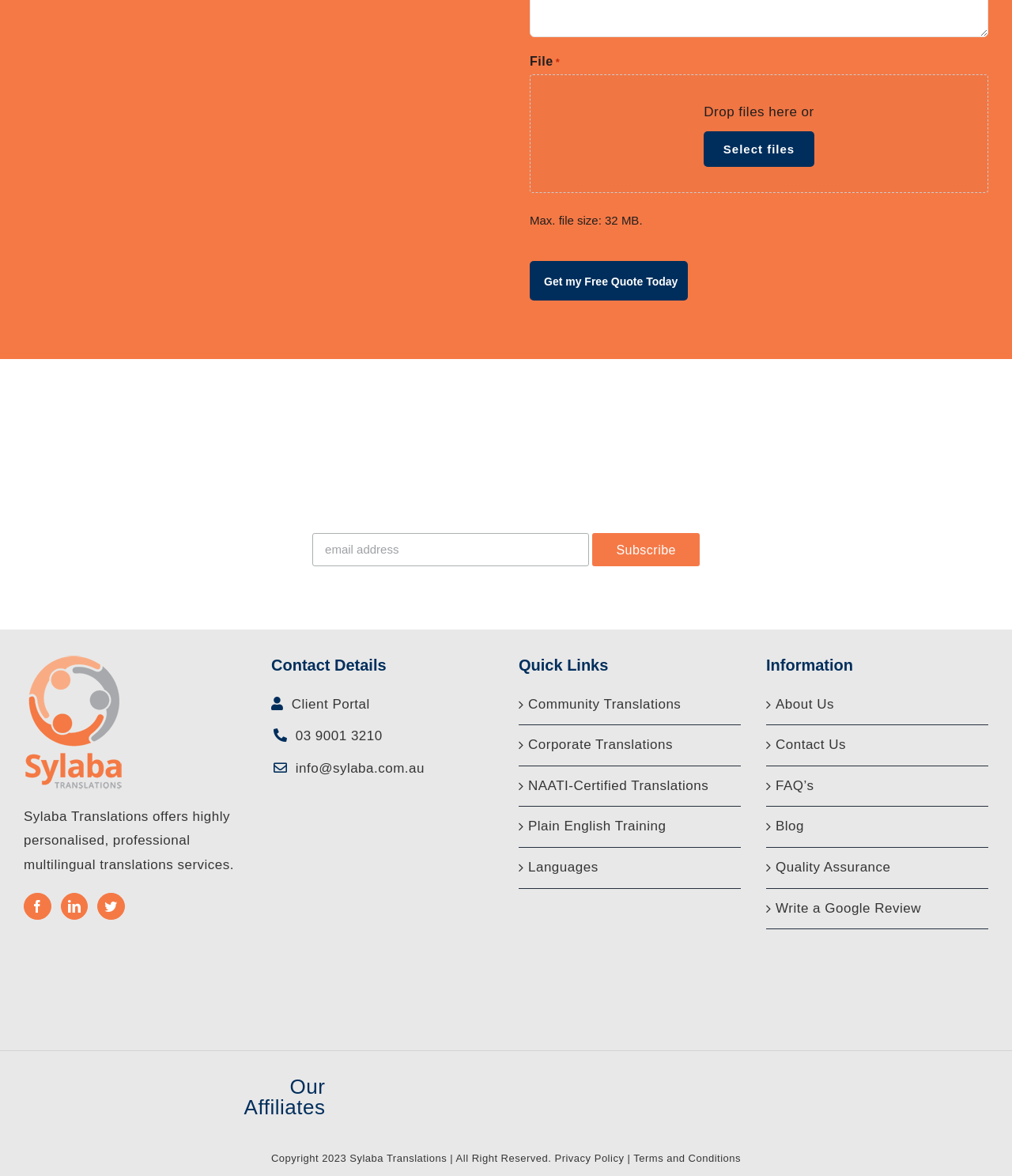Indicate the bounding box coordinates of the element that must be clicked to execute the instruction: "Search for something". The coordinates should be given as four float numbers between 0 and 1, i.e., [left, top, right, bottom].

None